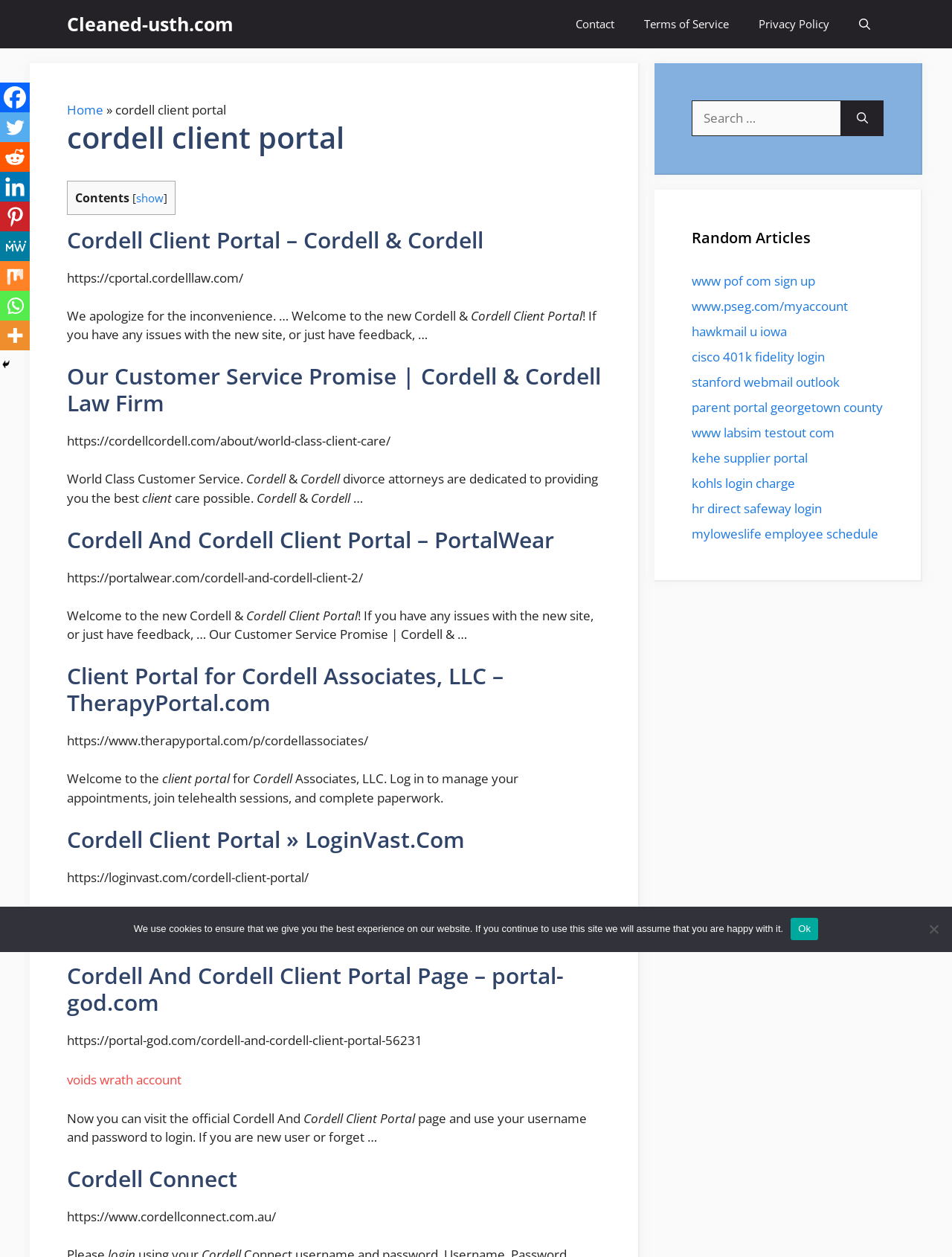Detail the various sections and features of the webpage.

The webpage is a Cordell Client Portal, which appears to be a law firm's client portal. At the top, there is a primary navigation menu with links to "Cleaned-usth.com", "Contact", "Terms of Service", "Privacy Policy", and "Open Search Bar". Below the navigation menu, there is a heading that reads "Cordell Client Portal – Cordell & Cordell" followed by a subheading that apologizes for any inconvenience and welcomes users to the new Cordell Client Portal.

On the left side of the page, there is a list of links to various client portals, including Cordell & Cordell Law Firm, TherapyPortal.com, and portal-god.com. Each link is accompanied by a brief description of the portal.

On the right side of the page, there is a search bar with a label "Search for:" and a button to submit the search query. Below the search bar, there is a section titled "Random Articles" with a list of links to various articles and websites, including pof.com, pseg.com, and stanford webmail outlook.

At the bottom of the page, there are social media links to Facebook, Twitter, Reddit, LinkedIn, Pinterest, MeWe, Mix, and WhatsApp. There is also a "More" link that likely expands to show more social media options.

Additionally, there is a "Cookie Notice" dialog box that appears at the bottom of the page, but it is not currently active.